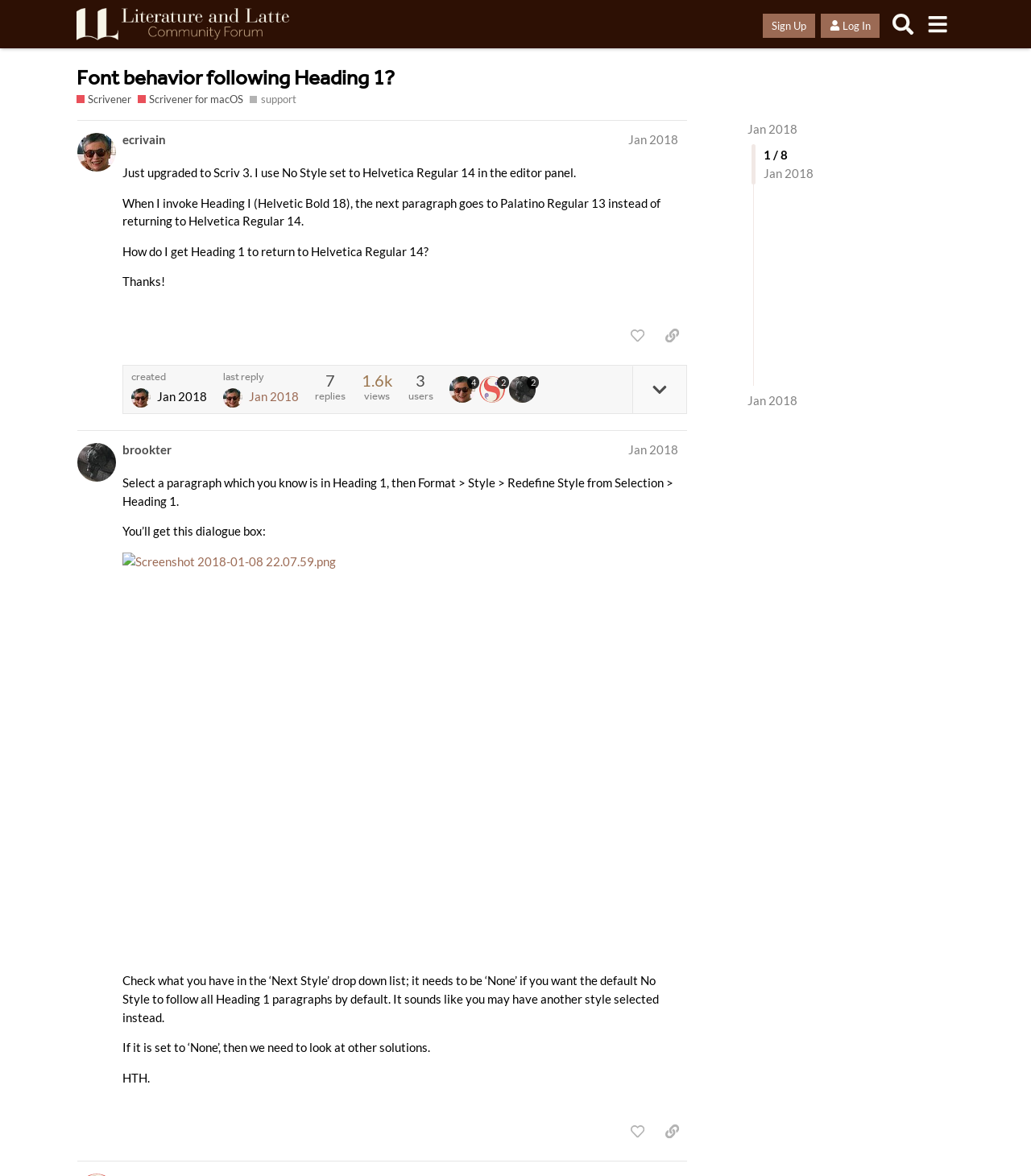Using the information shown in the image, answer the question with as much detail as possible: How many posts are there in this thread?

I counted the number of regions with the label 'post #...' and found two, indicating that there are two posts in this thread.